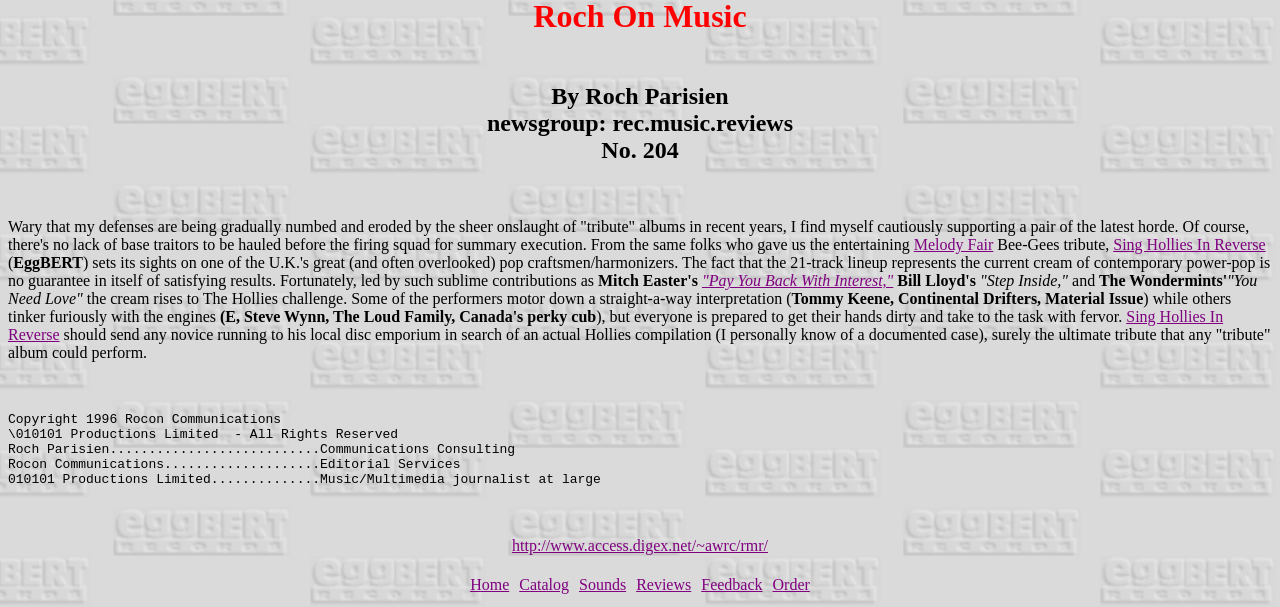Identify the bounding box coordinates for the UI element described as: "Sing Hollies In Reverse". The coordinates should be provided as four floats between 0 and 1: [left, top, right, bottom].

[0.87, 0.389, 0.989, 0.417]